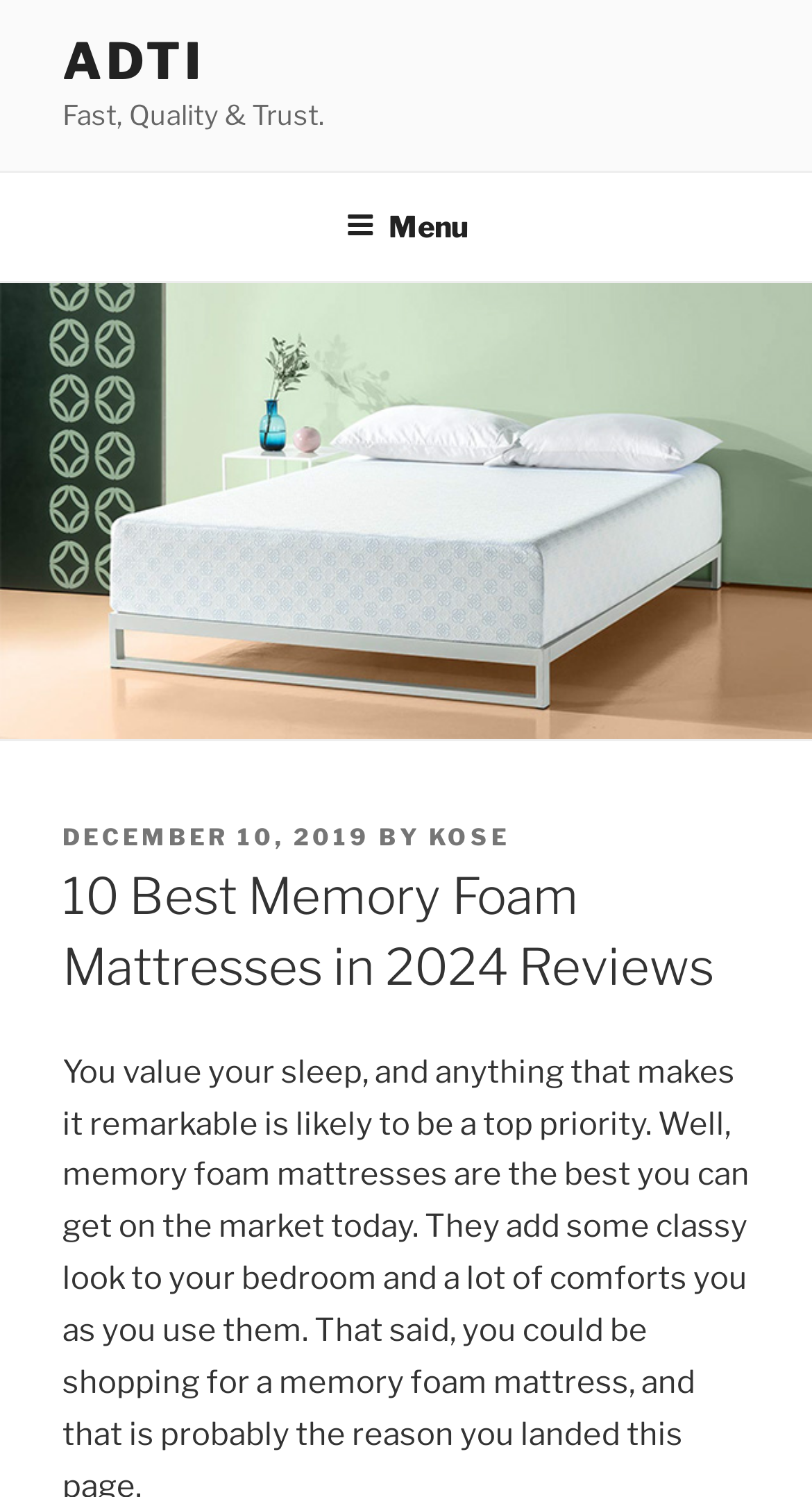Please find the bounding box coordinates in the format (top-left x, top-left y, bottom-right x, bottom-right y) for the given element description. Ensure the coordinates are floating point numbers between 0 and 1. Description: Adti

[0.077, 0.021, 0.253, 0.061]